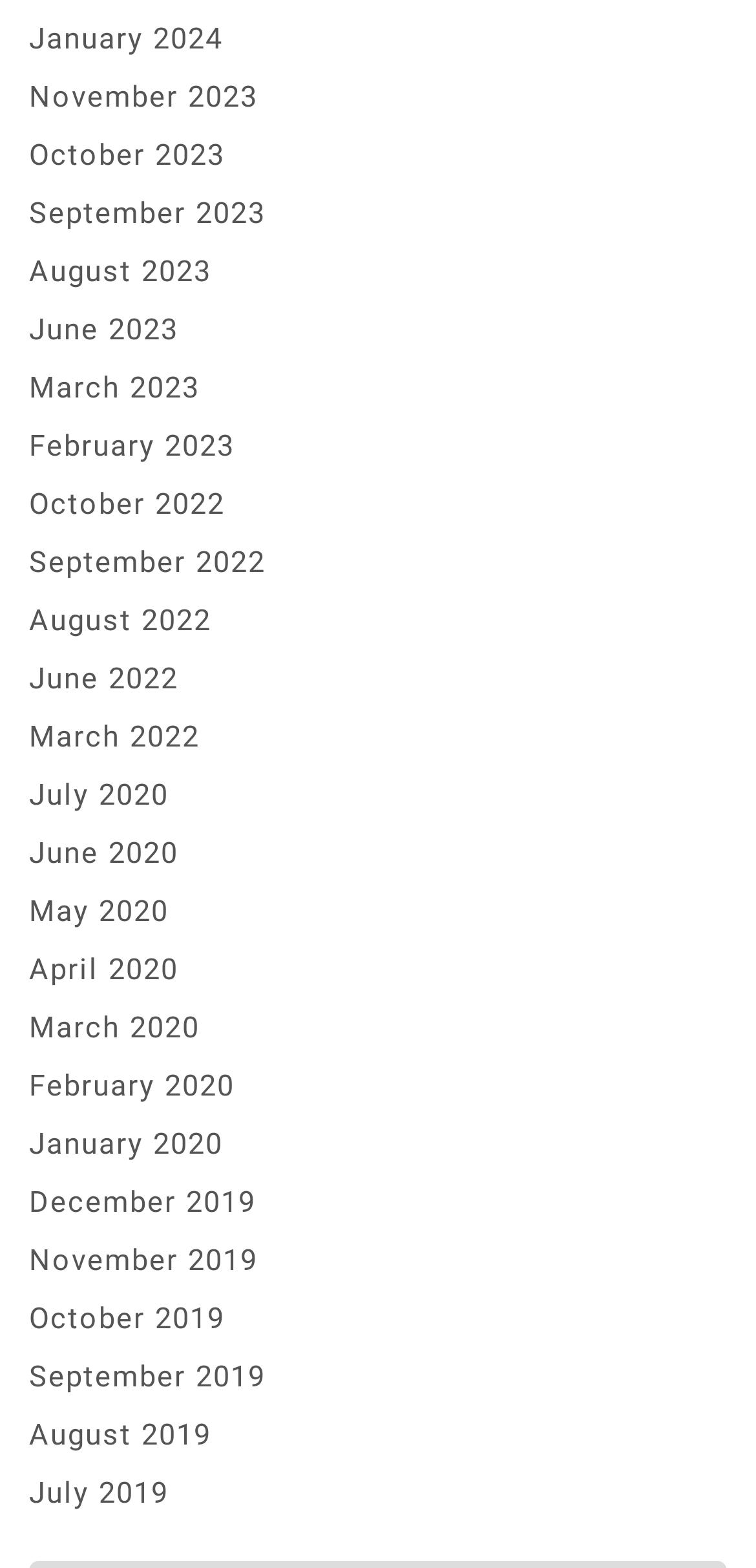Based on what you see in the screenshot, provide a thorough answer to this question: How many links are there on the webpage?

I counted the number of links on the webpage, which are organized in a vertical list. I found a total of 25 links, each corresponding to a specific month and year.